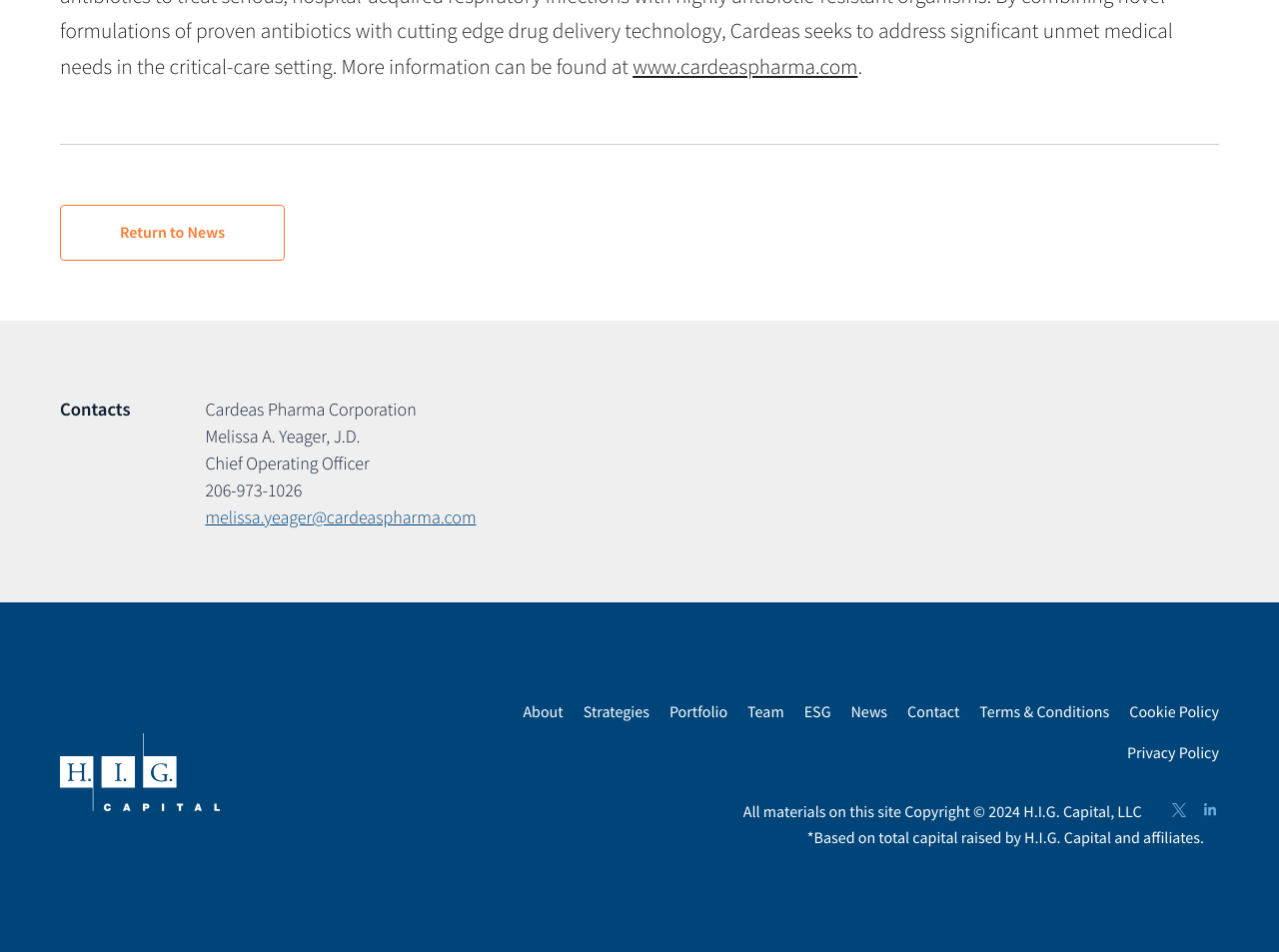Please identify the bounding box coordinates for the region that you need to click to follow this instruction: "Contact Melissa Yeager".

[0.16, 0.531, 0.372, 0.555]